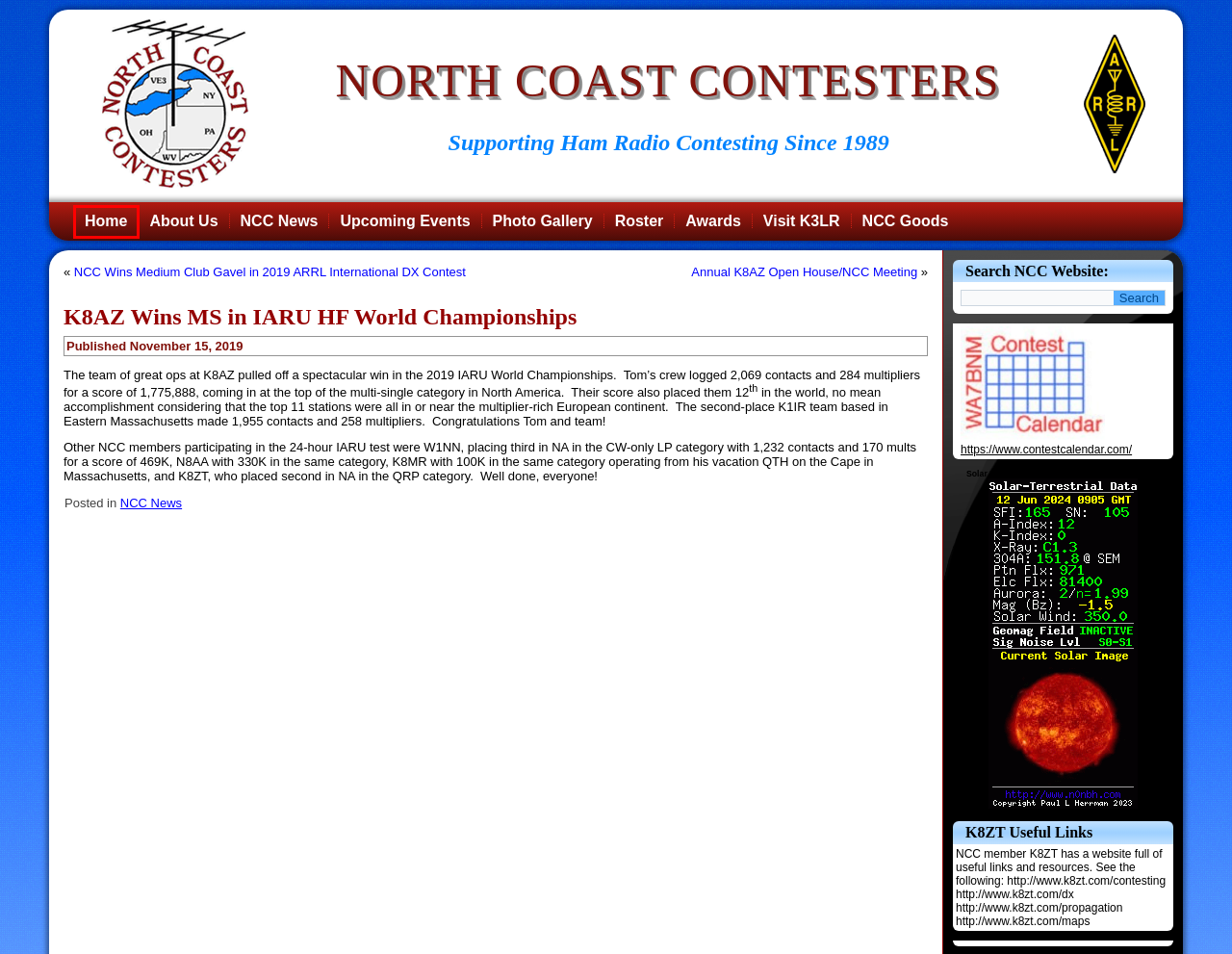Take a look at the provided webpage screenshot featuring a red bounding box around an element. Select the most appropriate webpage description for the page that loads after clicking on the element inside the red bounding box. Here are the candidates:
A. WA7BNM Contest Calendar: Home
B. NCC News | North Coast Contesters
C. North Coast Contesters | A Contest Club Centered on the K3LR Superstation in Northwest Pennsylvania
D. Events | North Coast Contesters
E. NCC Goods | North Coast Contesters
F. About Us | North Coast Contesters
G. Photo Gallery | North Coast Contesters
H. NCC Wins Medium Club Gavel in 2019 ARRL International DX Contest | North Coast Contesters

C